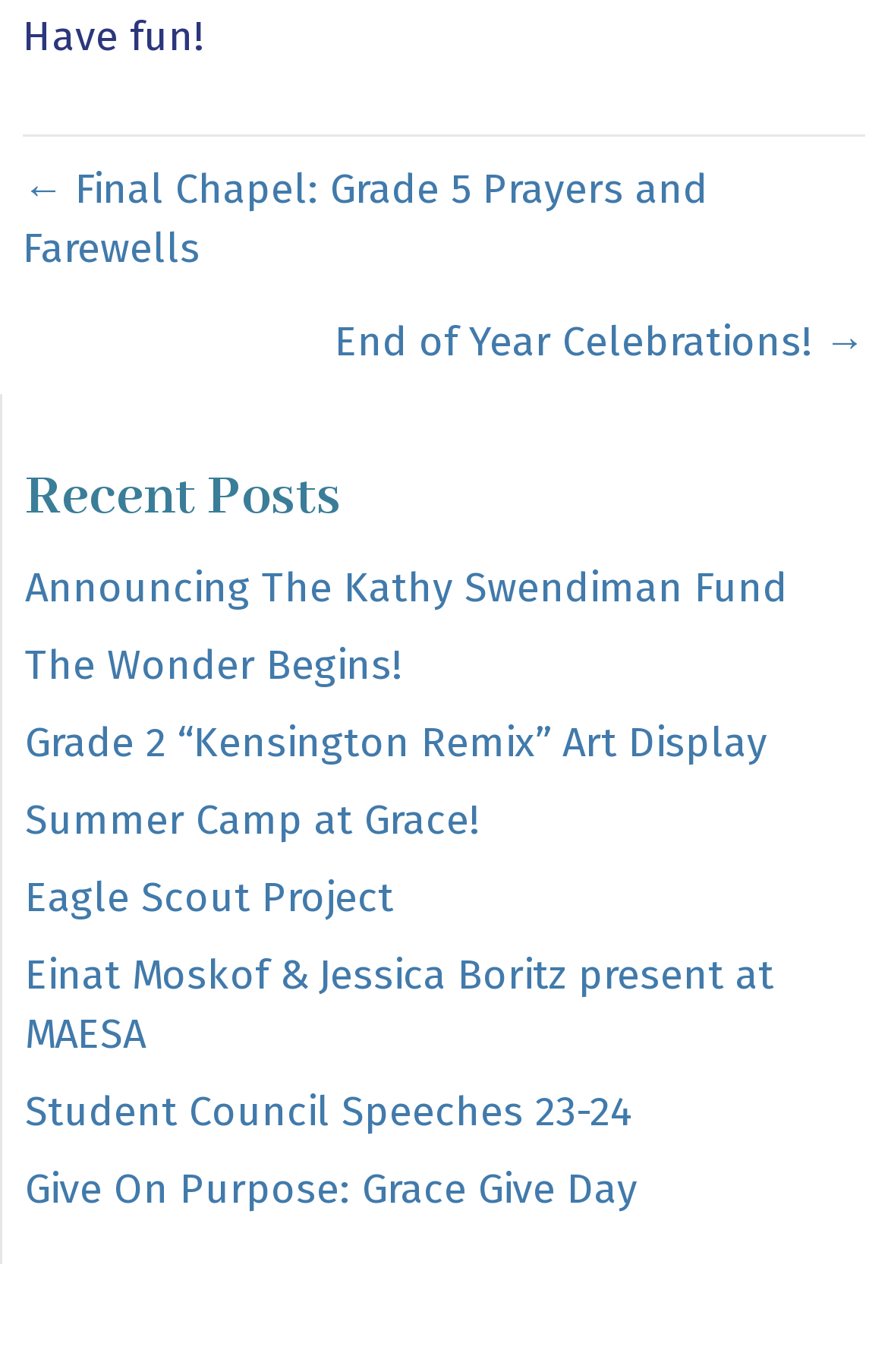Answer the question briefly using a single word or phrase: 
What is the text above the navigation section?

Have fun!